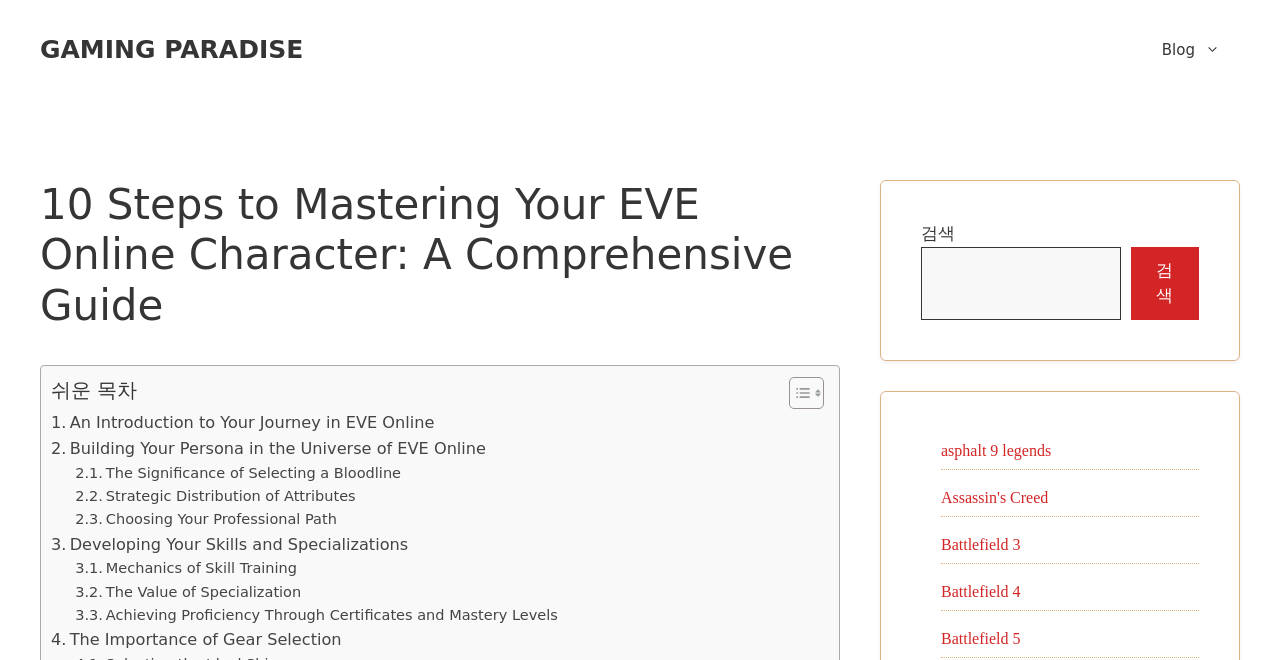Find the bounding box coordinates of the clickable element required to execute the following instruction: "Read the introduction to EVE Online". Provide the coordinates as four float numbers between 0 and 1, i.e., [left, top, right, bottom].

[0.04, 0.621, 0.339, 0.661]